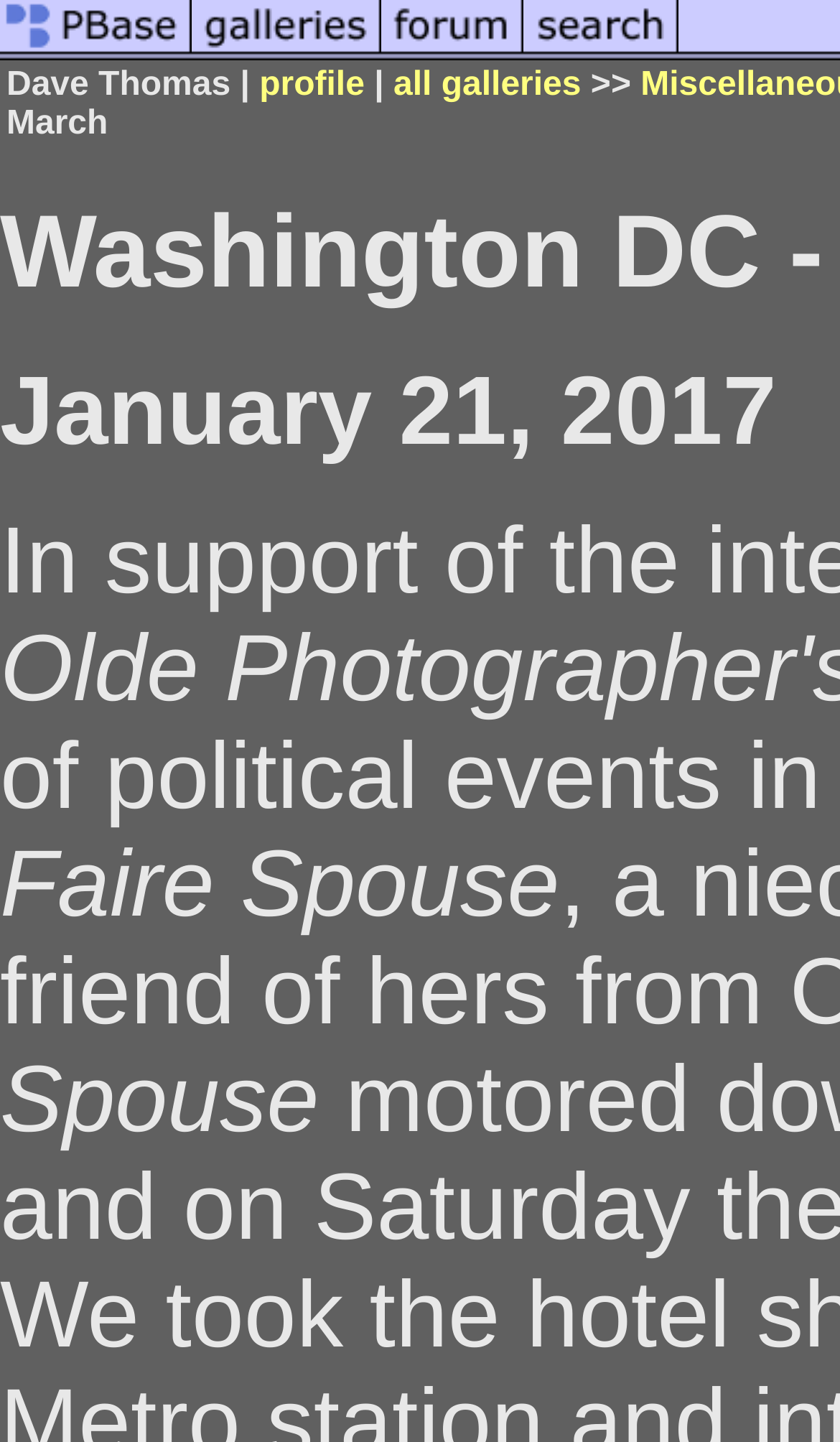What type of content is available on this webpage?
Using the visual information, respond with a single word or phrase.

Photos